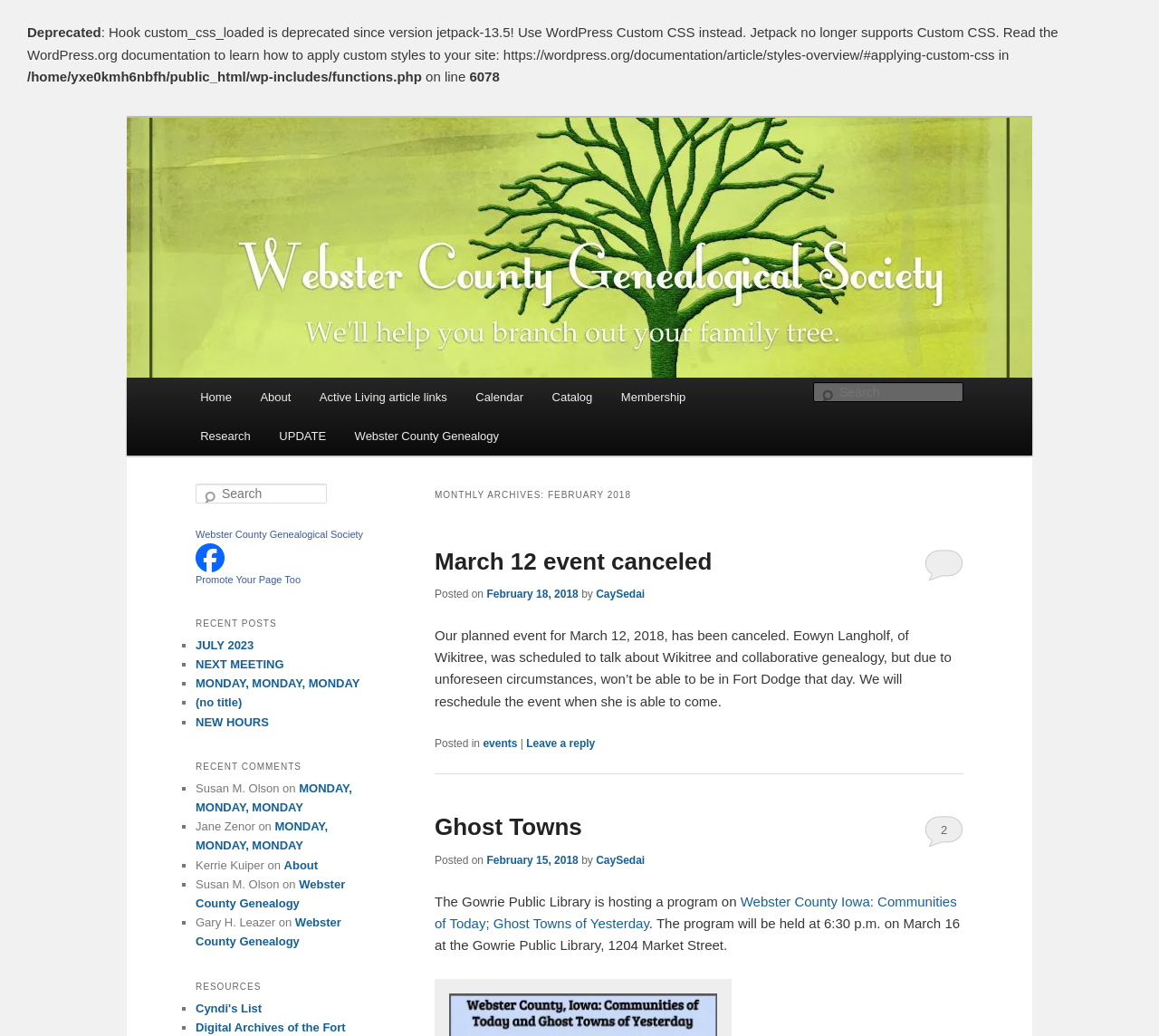What is the date of the next meeting?
Answer the question with detailed information derived from the image.

The webpage does not specify the date of the next meeting. Although there is a link 'NEXT MEETING', it does not provide a specific date.